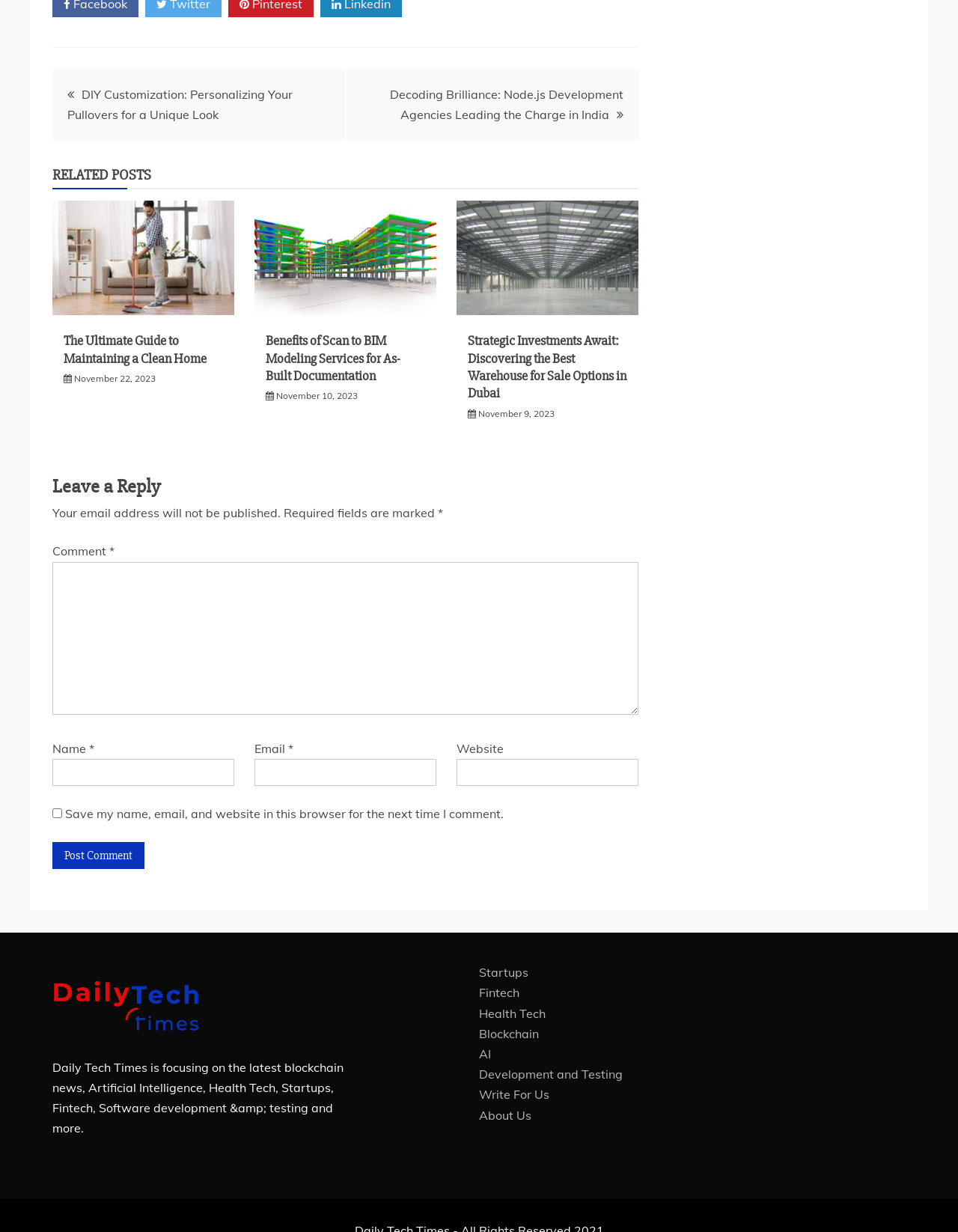Utilize the details in the image to give a detailed response to the question: What is the name of the website?

I found the website's name 'Daily Tech Times' in the footer section of the webpage, along with a brief description of the website's focus areas.